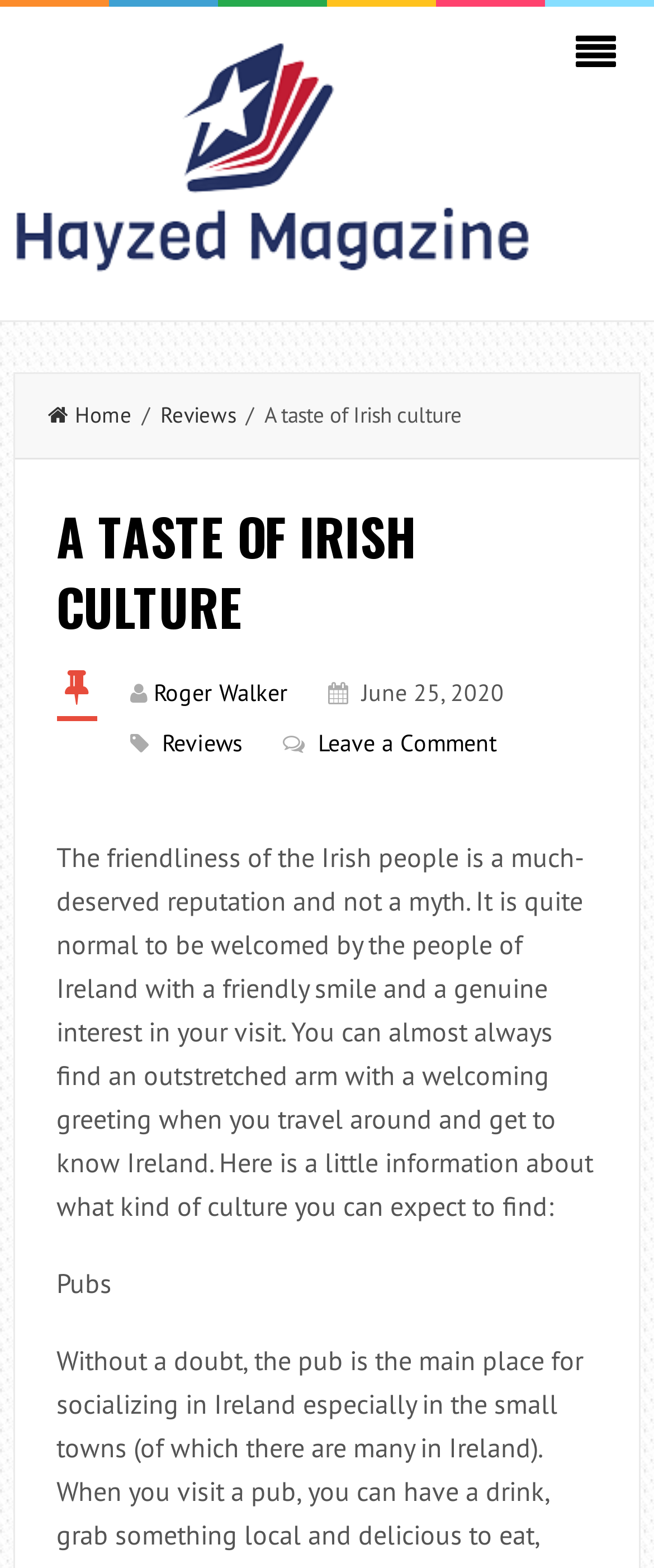Locate the bounding box of the UI element based on this description: "Roger Walker". Provide four float numbers between 0 and 1 as [left, top, right, bottom].

[0.235, 0.432, 0.441, 0.451]